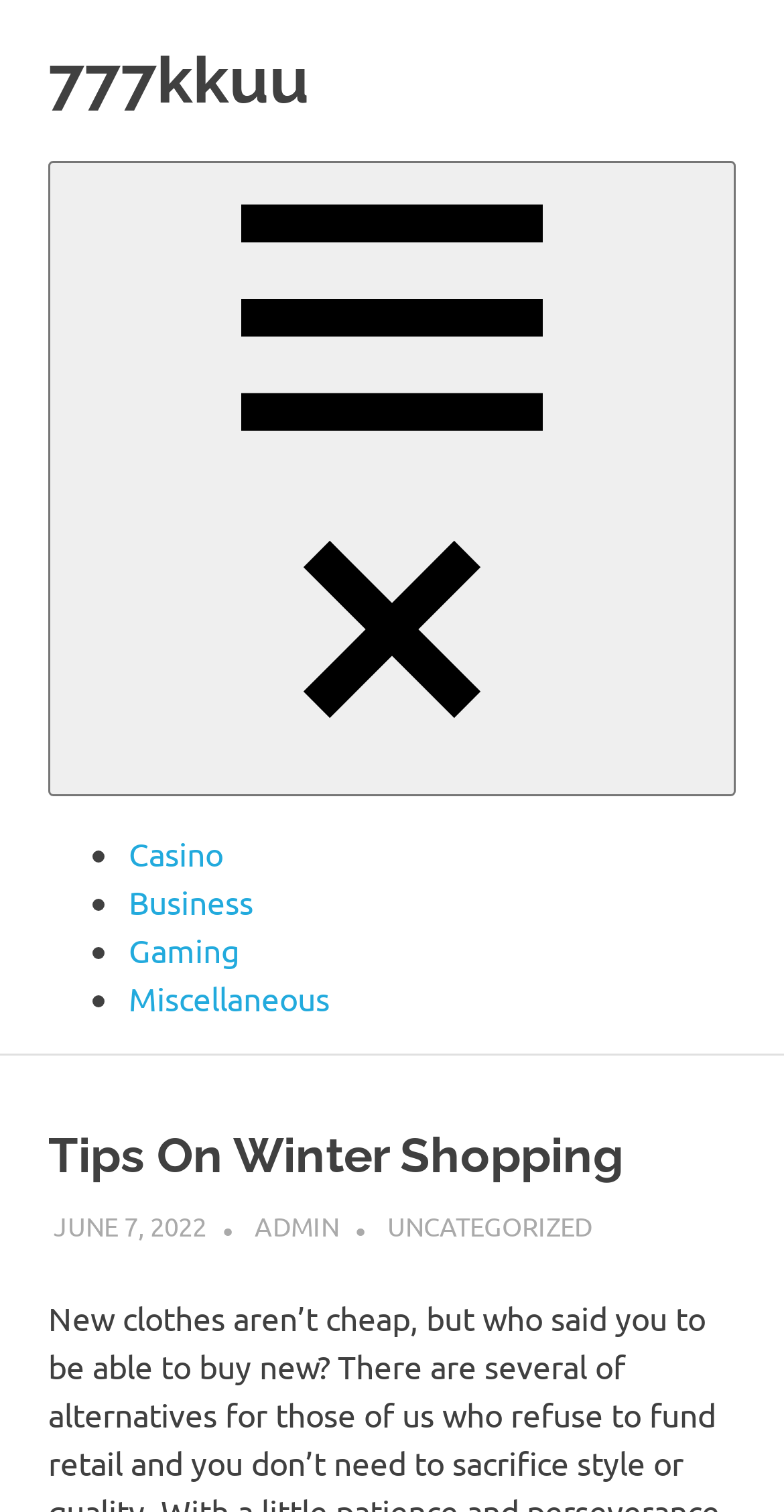Can you pinpoint the bounding box coordinates for the clickable element required for this instruction: "Check the 'JUNE 7, 2022' time"? The coordinates should be four float numbers between 0 and 1, i.e., [left, top, right, bottom].

[0.068, 0.799, 0.263, 0.821]